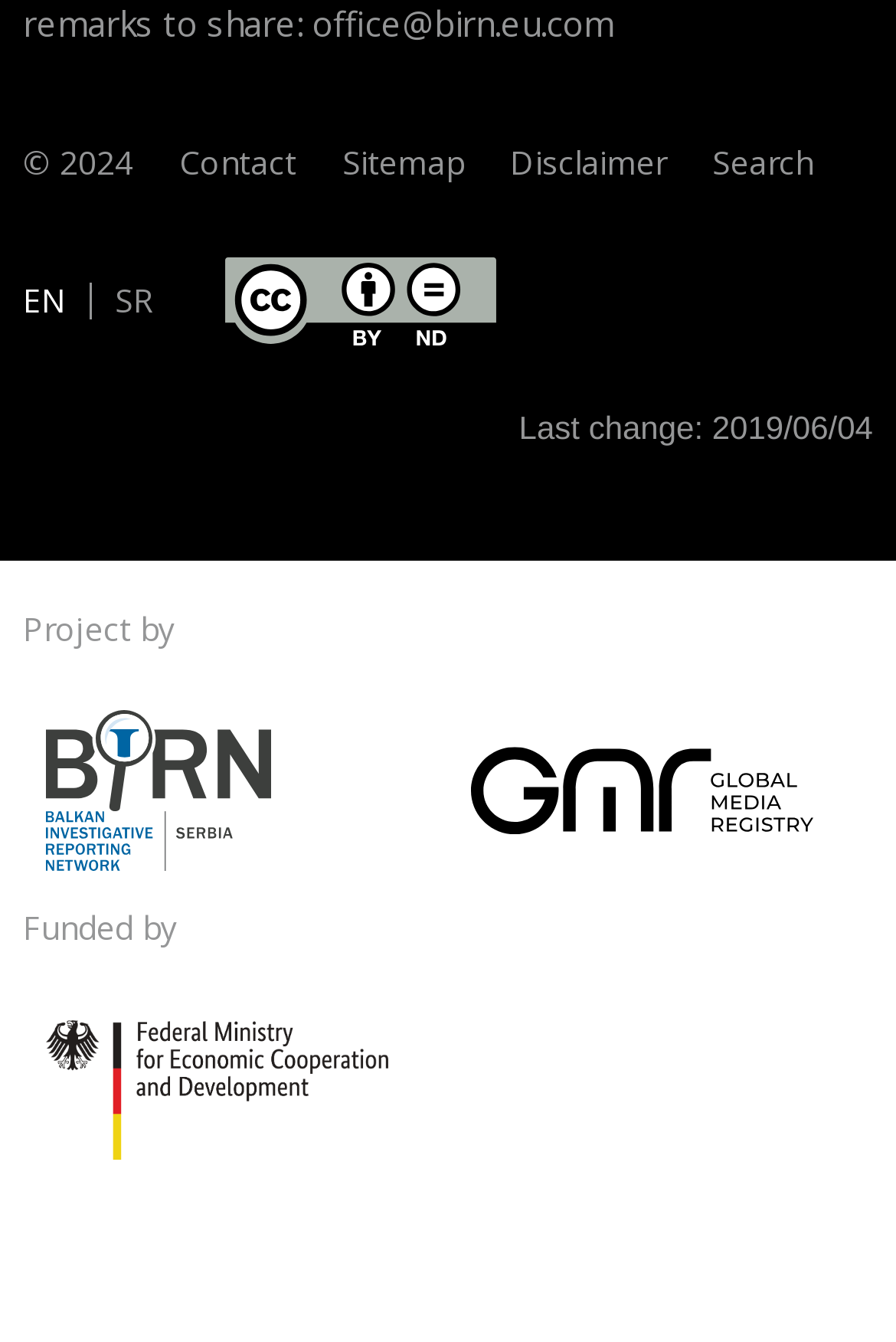Please determine the bounding box coordinates of the element's region to click in order to carry out the following instruction: "Visit BIRN SERBIA". The coordinates should be four float numbers between 0 and 1, i.e., [left, top, right, bottom].

[0.026, 0.503, 0.5, 0.675]